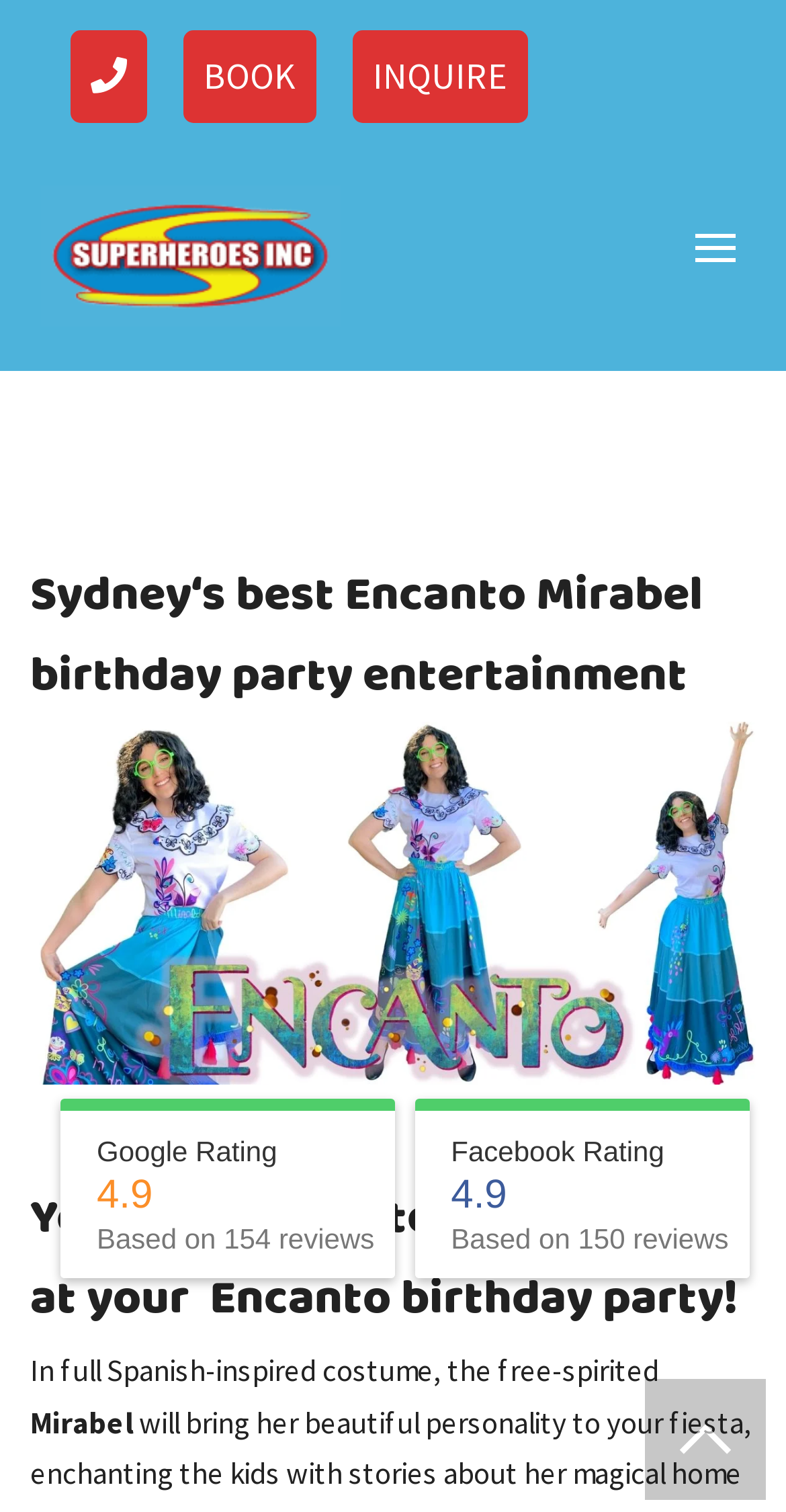What is the costume of Mirabel inspired by?
Please provide an in-depth and detailed response to the question.

I found the inspiration for Mirabel's costume by looking at the description 'In full Spanish-inspired costume, the free-spirited'.